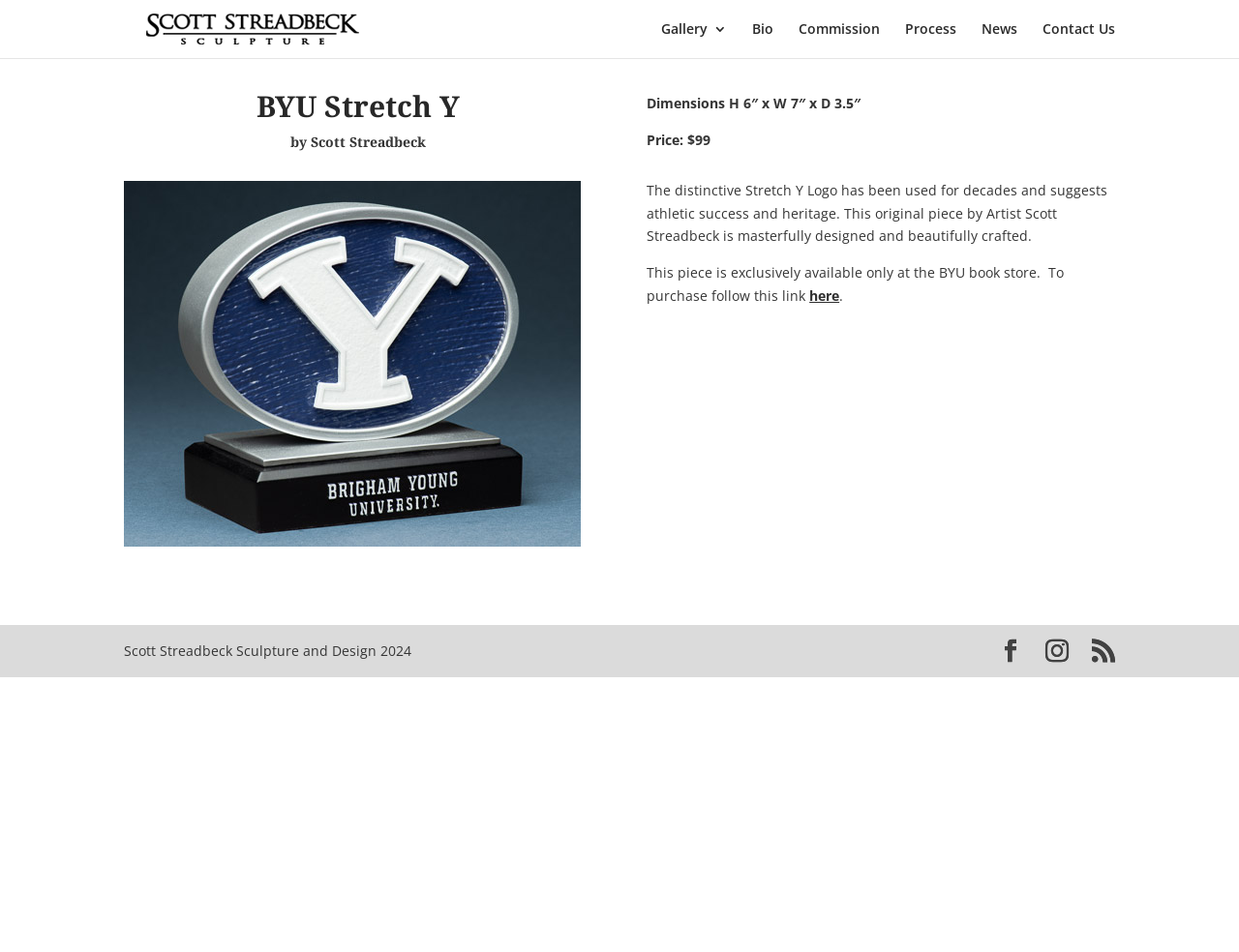Where can the sculpture be purchased?
Please provide a comprehensive and detailed answer to the question.

The location where the sculpture can be purchased can be found in the text 'This piece is exclusively available only at the BYU book store.' which is a StaticText element located below the description of the sculpture.